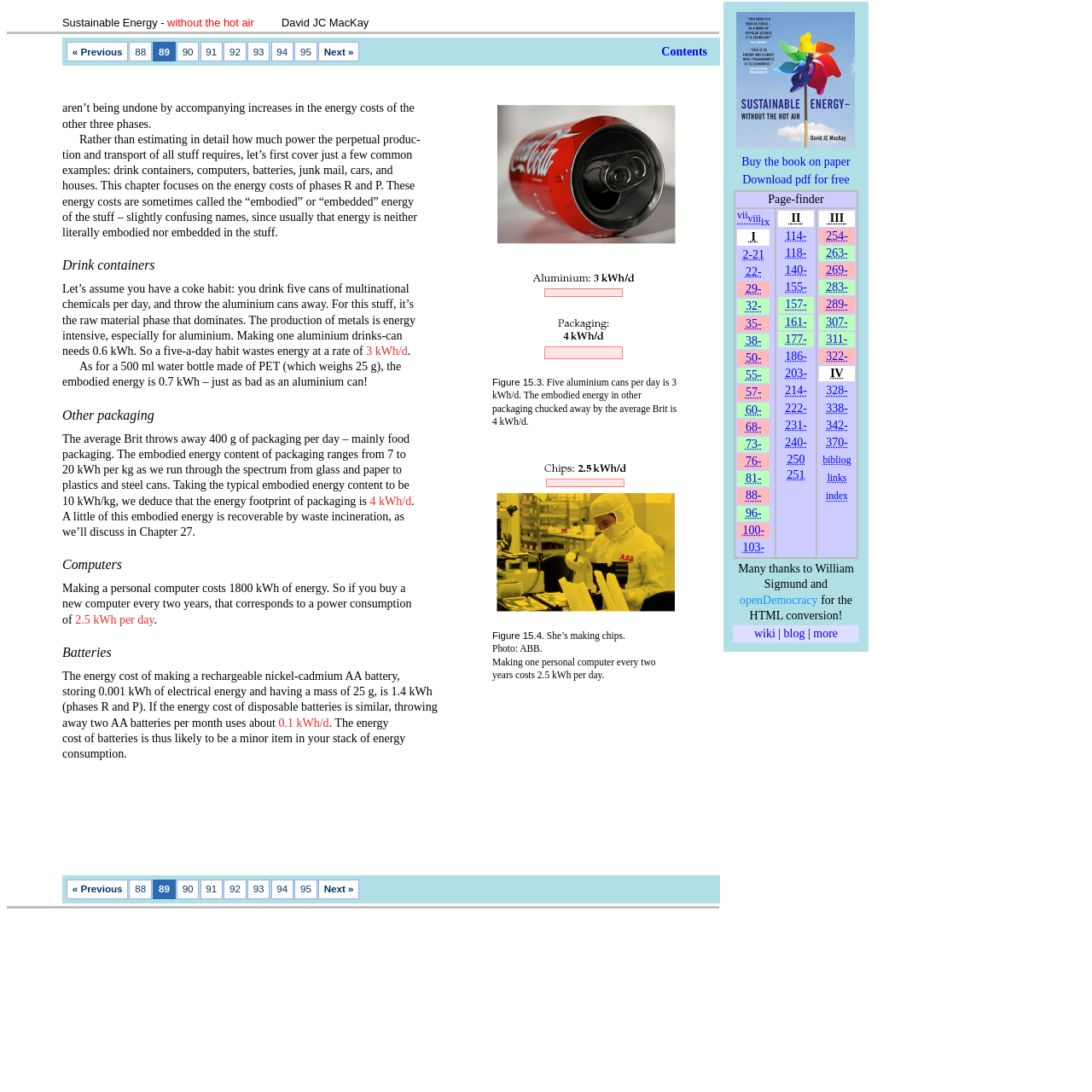Answer the following query with a single word or phrase:
What is the author's name?

David MacKay